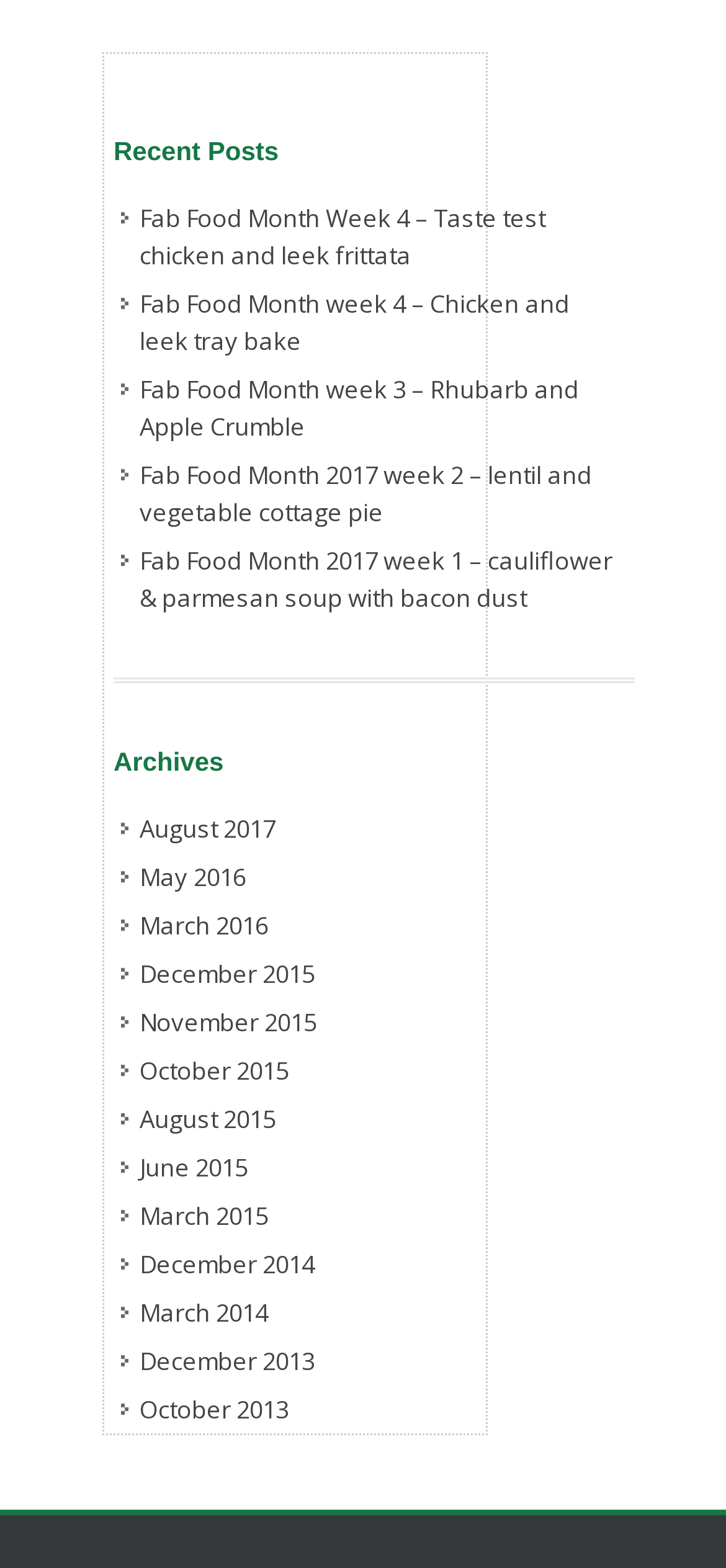What is the topic of the third recent post?
Provide a concise answer using a single word or phrase based on the image.

Rhubarb and Apple Crumble